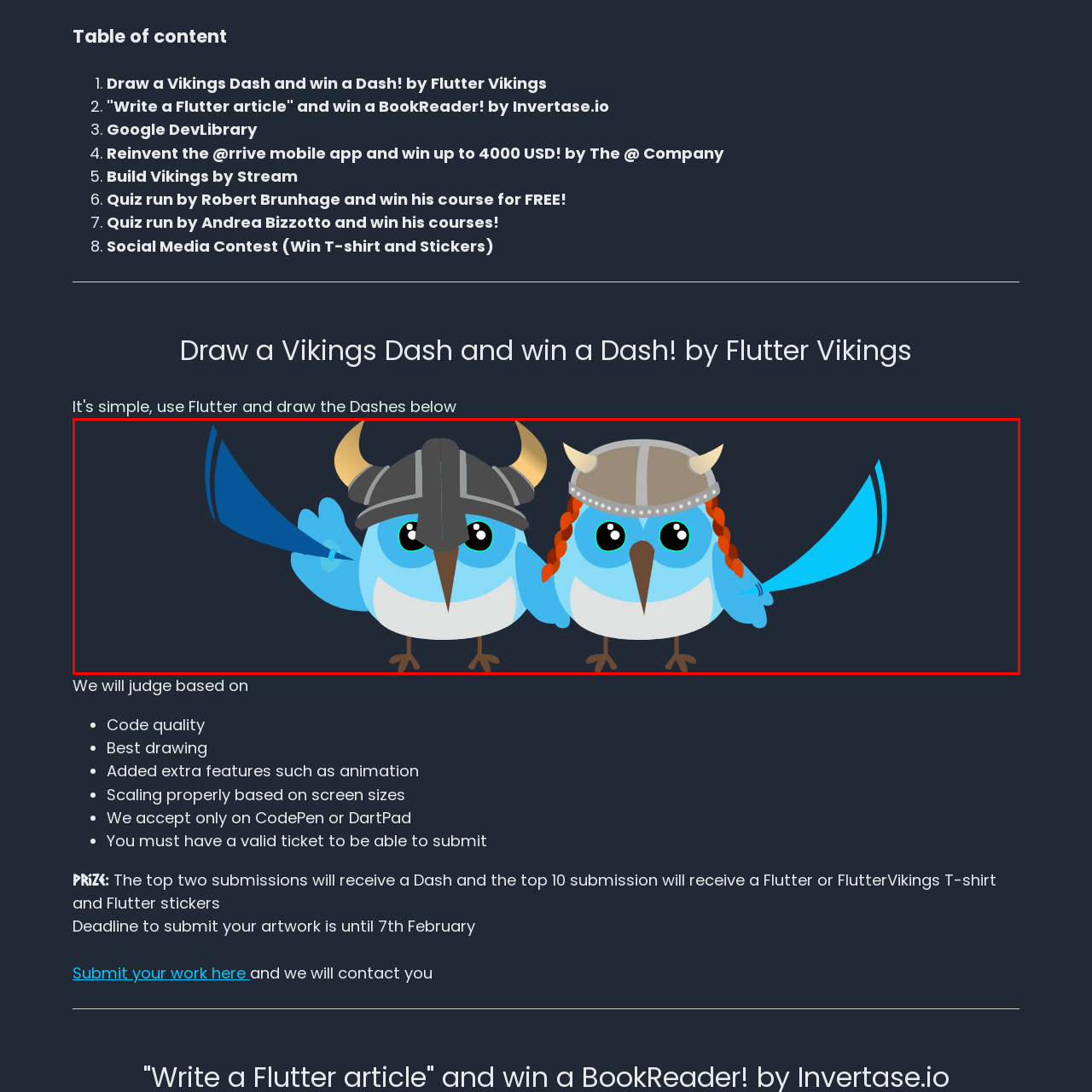Offer an in-depth description of the image encased within the red bounding lines.

The image features two whimsical cartoon birds, each adorned with Viking helmets, showcasing a playful design. The bird on the left wears a helmet with prominent horns, while the one on the right sports a metal helmet decorated with a silver band. Both birds have vibrant blue plumage and large, expressive eyes, conveying a sense of fun and friendliness. The backdrop is a deep navy blue, enhancing the lively colors of the birds and creating a visually engaging composition. This cheerful illustration is associated with the "Draw a Vikings Dash and win a Dash!" contest, inviting participants to unleash their creativity in a playful manner.